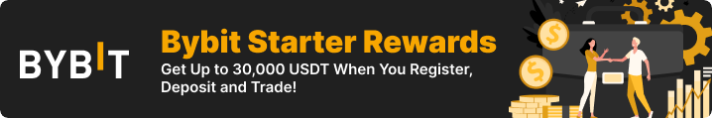Compose an extensive description of the image.

The image features a promotional banner for Bybit, a cryptocurrency trading platform. The design showcases the text "Bybit Starter Rewards" prominently, emphasizing that new users can receive up to 30,000 USDT upon registration, deposit, and trading activities. Accompanying the main text, there are visually appealing graphics, including icons that represent financial rewards and trading activities, alongside illustrations of individuals engaging in financial transactions. The background is dark, highlighting the bold, yellow text, which draws attention to the offer, making it visually striking and inviting for potential users interested in cryptocurrency trading incentives.